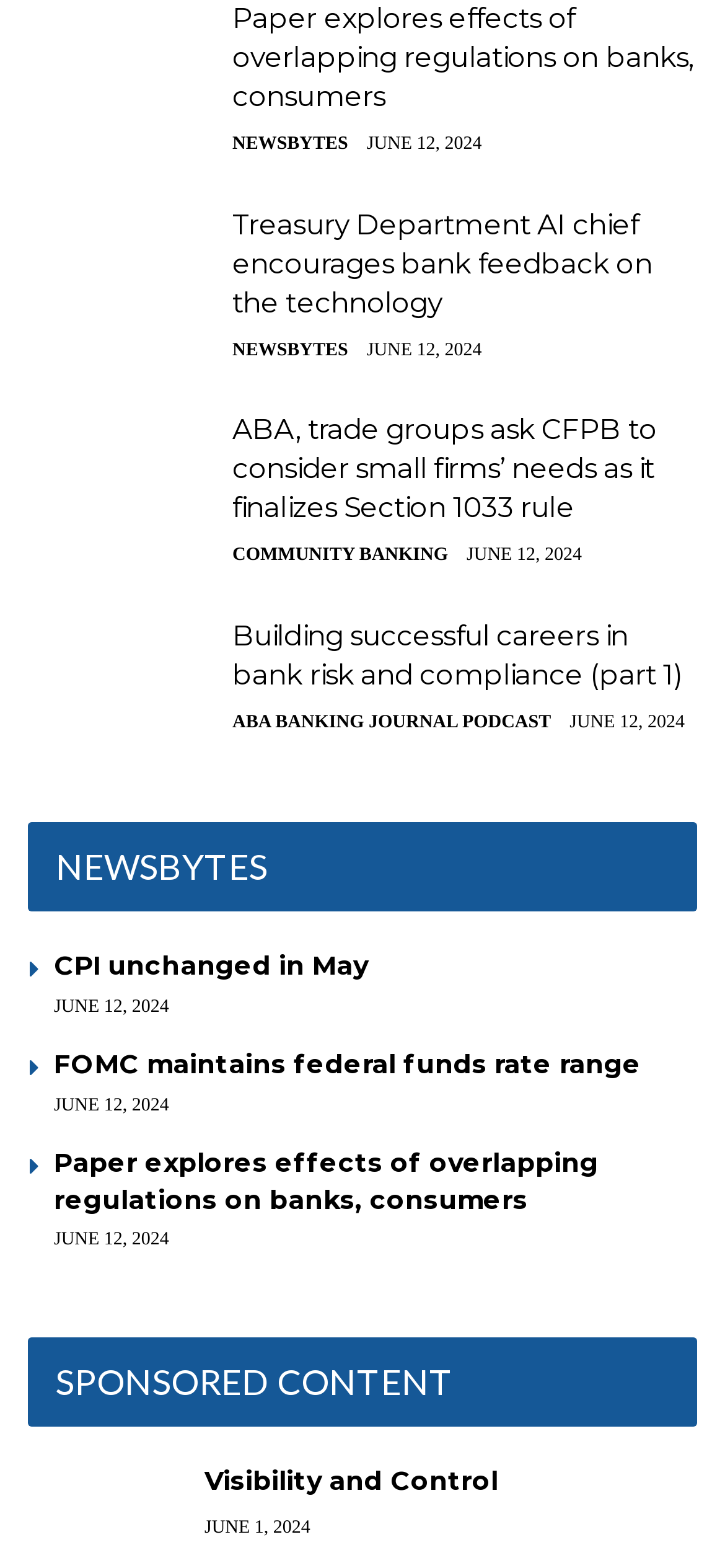Please identify the coordinates of the bounding box that should be clicked to fulfill this instruction: "Explore careers in bank risk and compliance".

[0.038, 0.392, 0.295, 0.477]